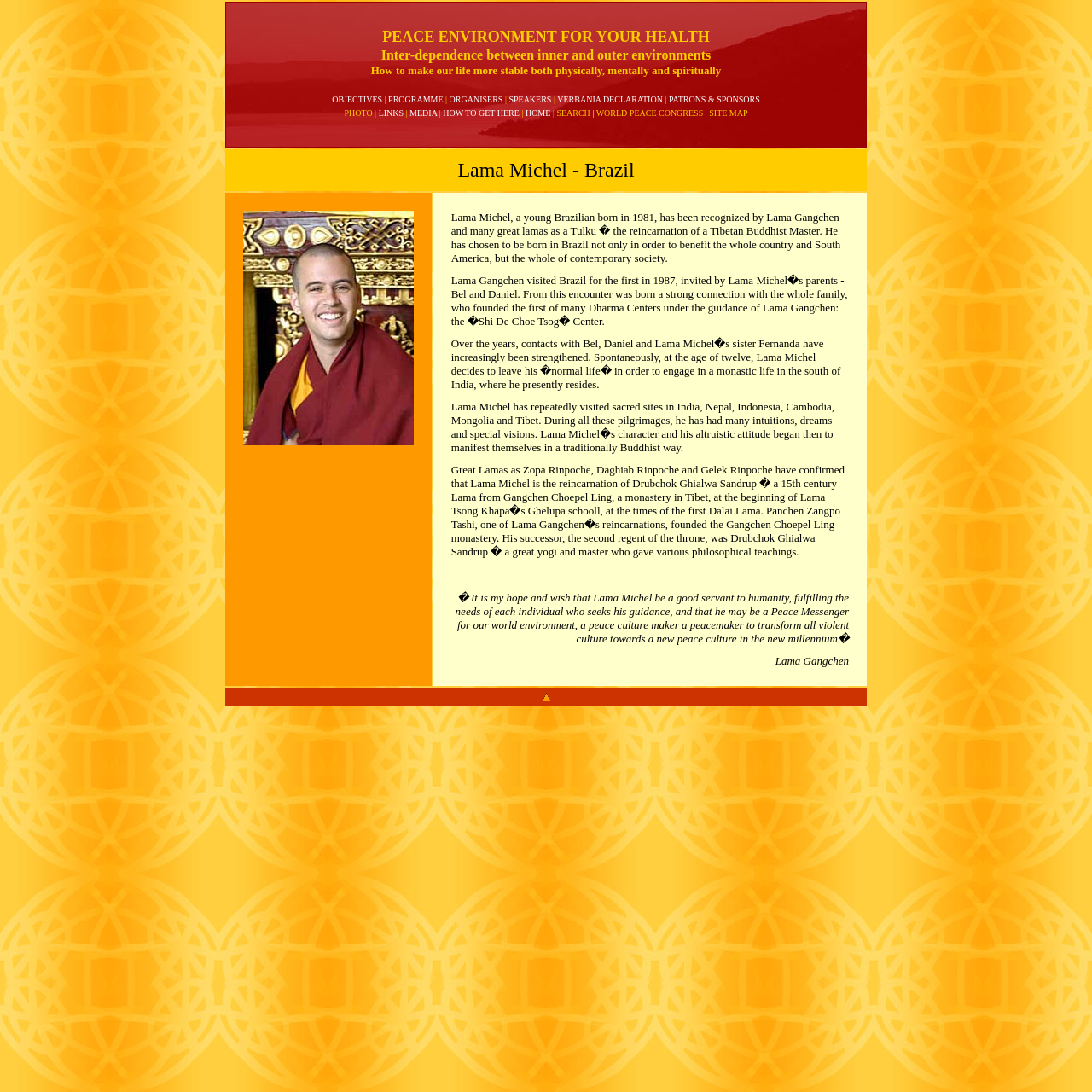Observe the image and answer the following question in detail: What is the name of the monastery founded by Panchen Zangpo Tashi?

After carefully reading the text that describes the background of Lama Michel, I found that Panchen Zangpo Tashi, one of Lama Gangchen's reincarnations, founded the Gangchen Choepel Ling monastery. This information is provided in the section that describes the spiritual lineage of Lama Michel.